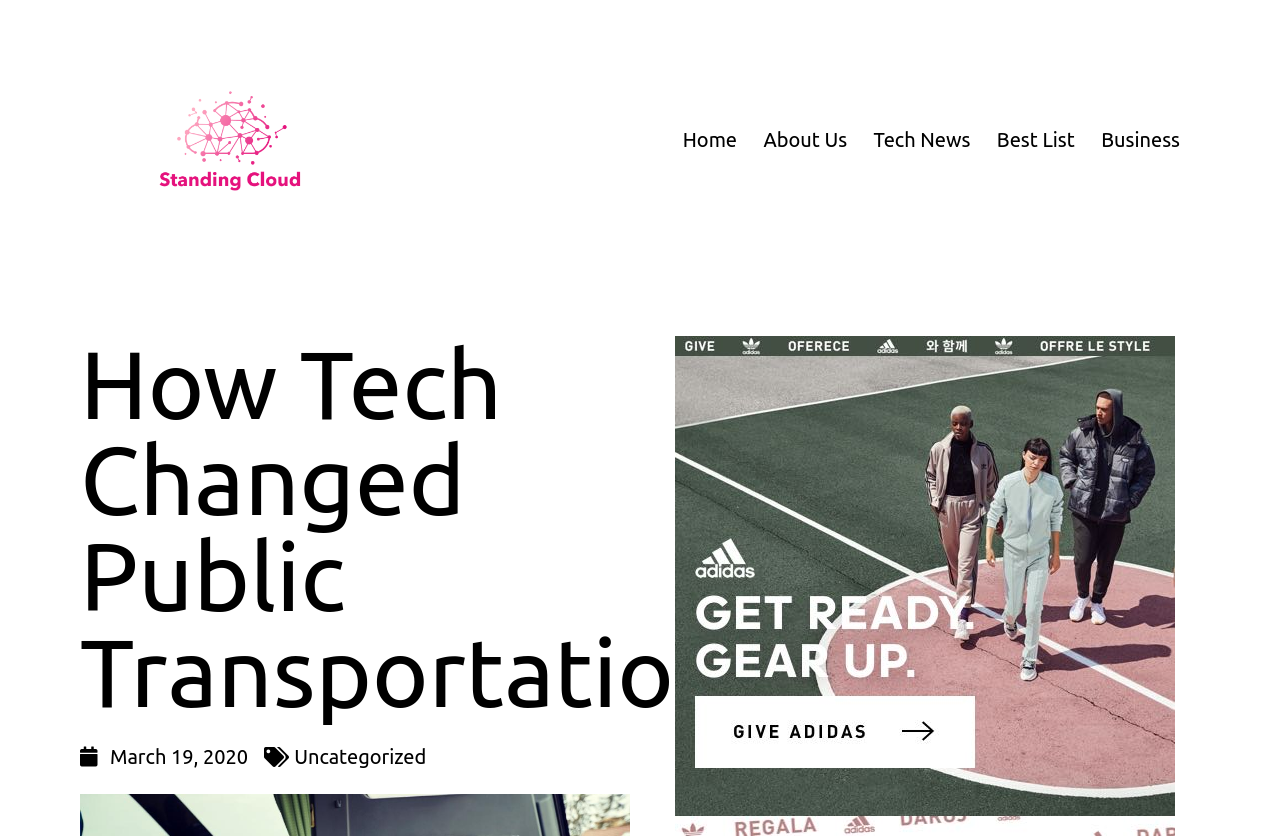What is the date of the article?
Refer to the image and provide a concise answer in one word or phrase.

March 19, 2020